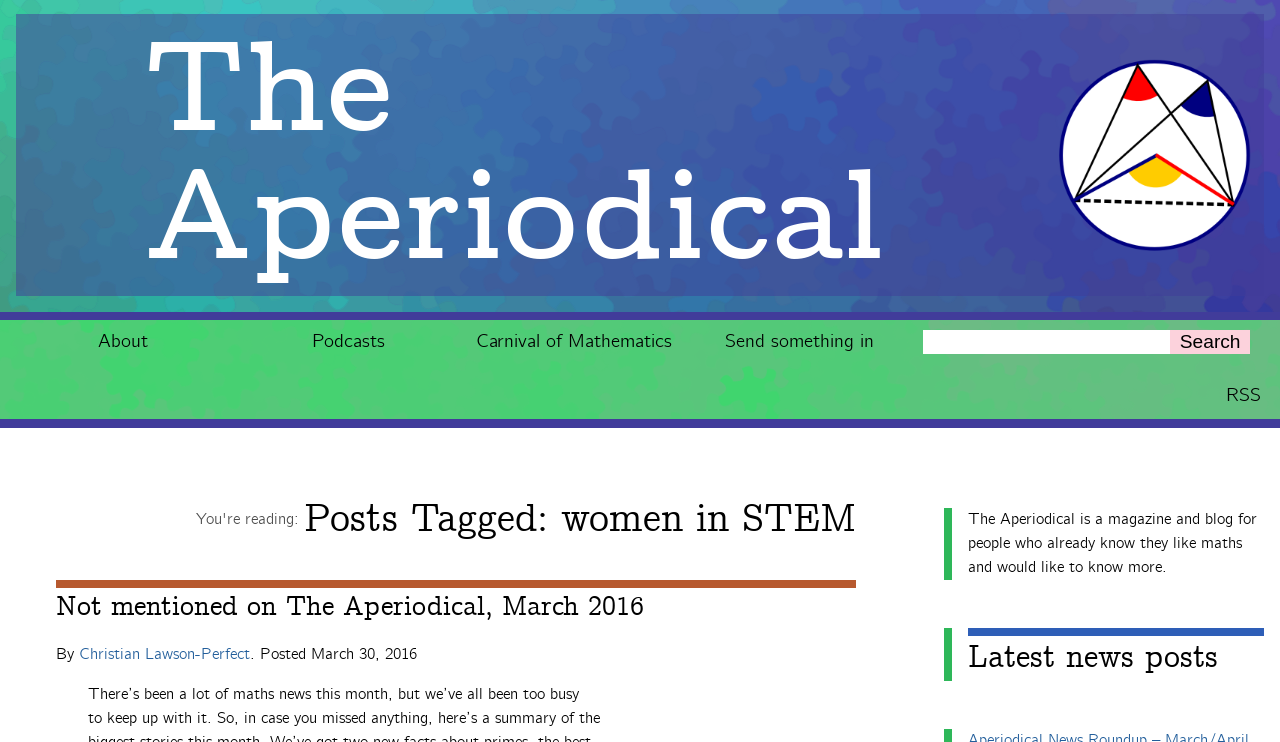What is the purpose of the search bar?
Using the information from the image, provide a comprehensive answer to the question.

The search bar is located in the top-right corner of the webpage, and it has a textbox and a search button. The purpose of the search bar is to allow users to search for specific content within the website.